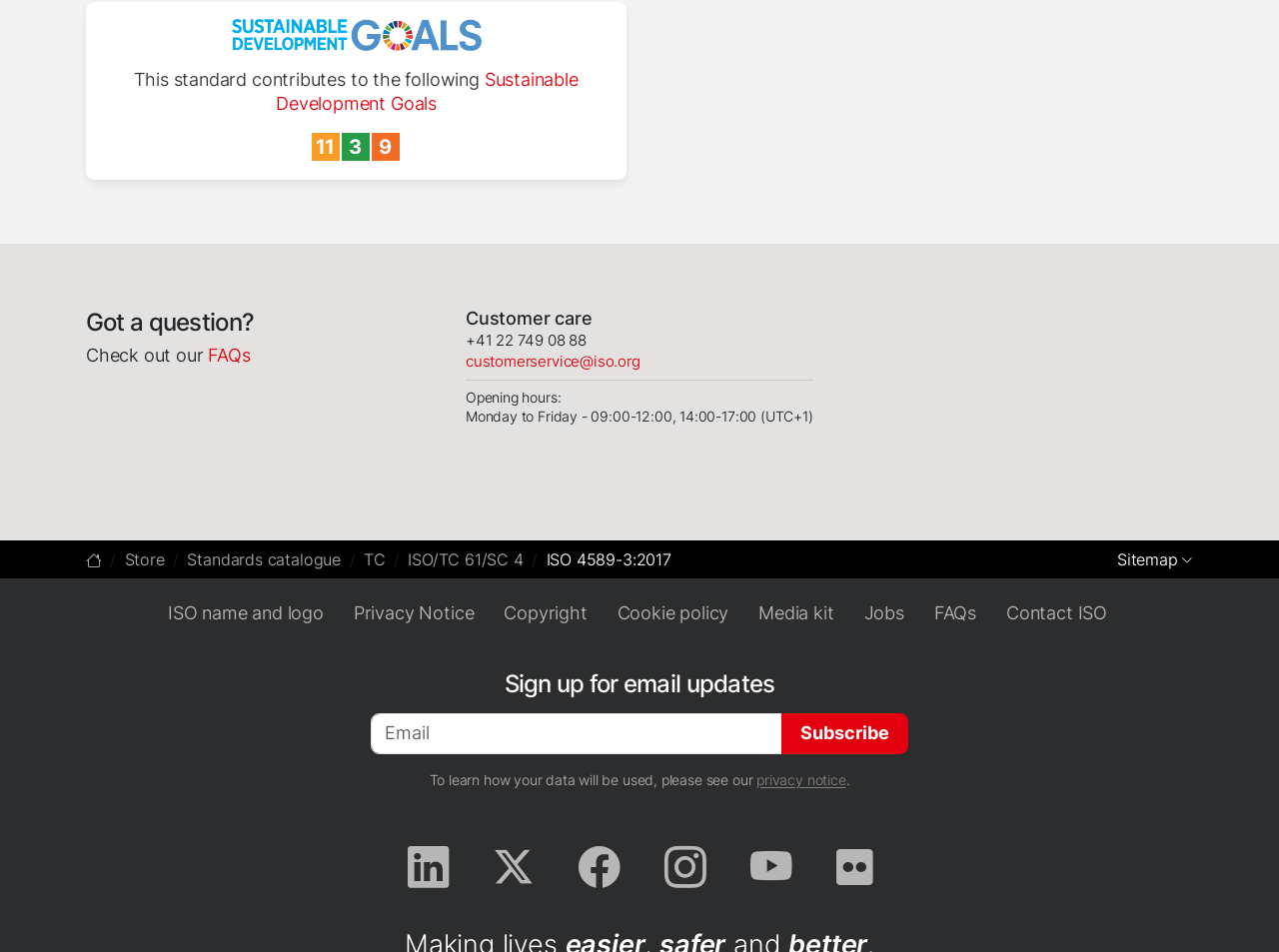Find the bounding box coordinates of the element I should click to carry out the following instruction: "Check out the FAQs".

[0.163, 0.362, 0.196, 0.384]